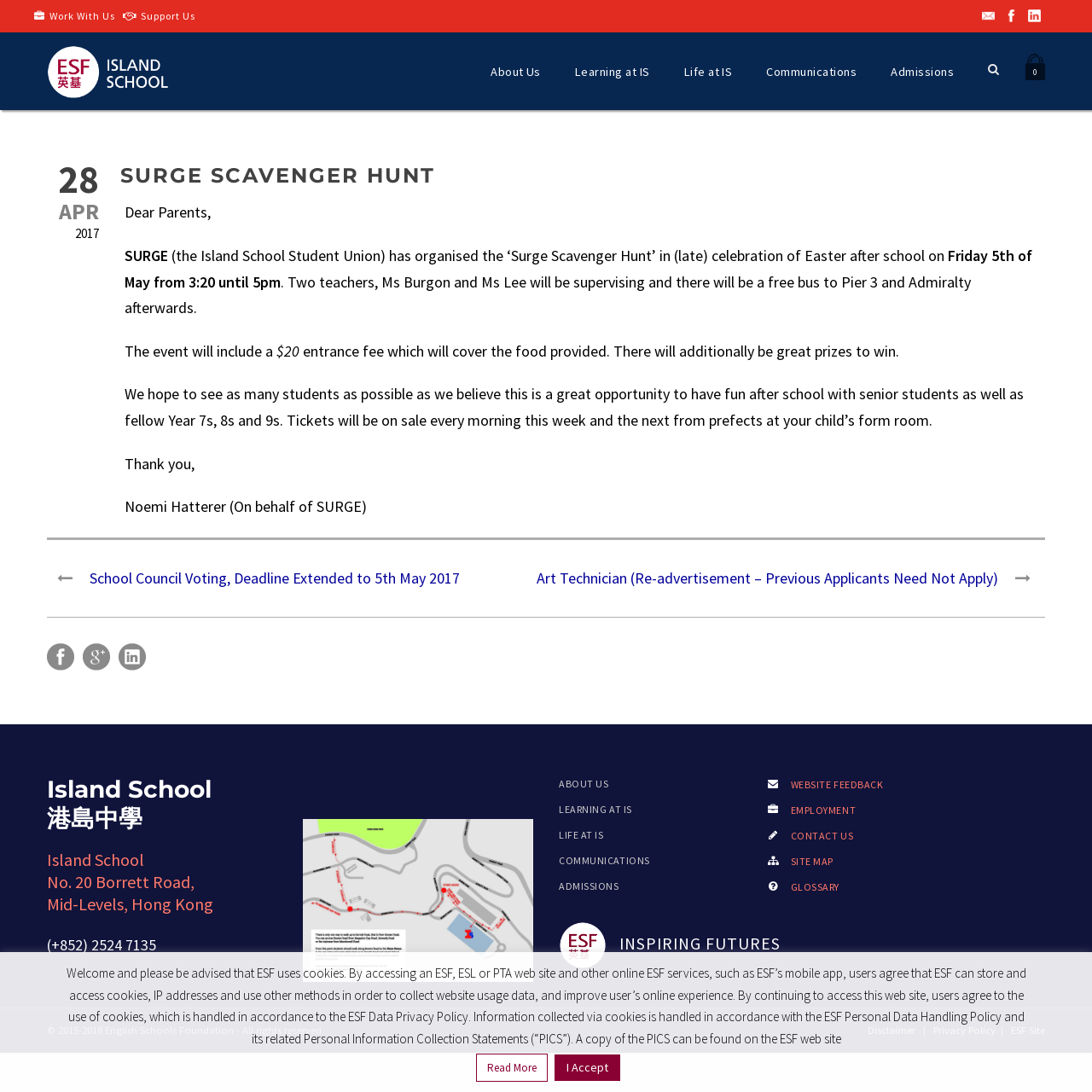What is the date of the Surge Scavenger Hunt?
Using the image, give a concise answer in the form of a single word or short phrase.

Friday 5th of May